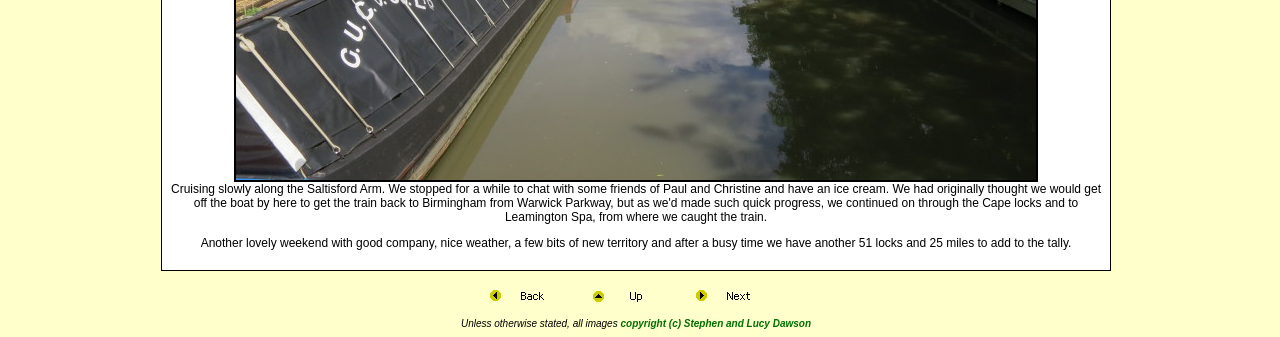Give a one-word or short phrase answer to this question: 
How many locks were traveled?

51